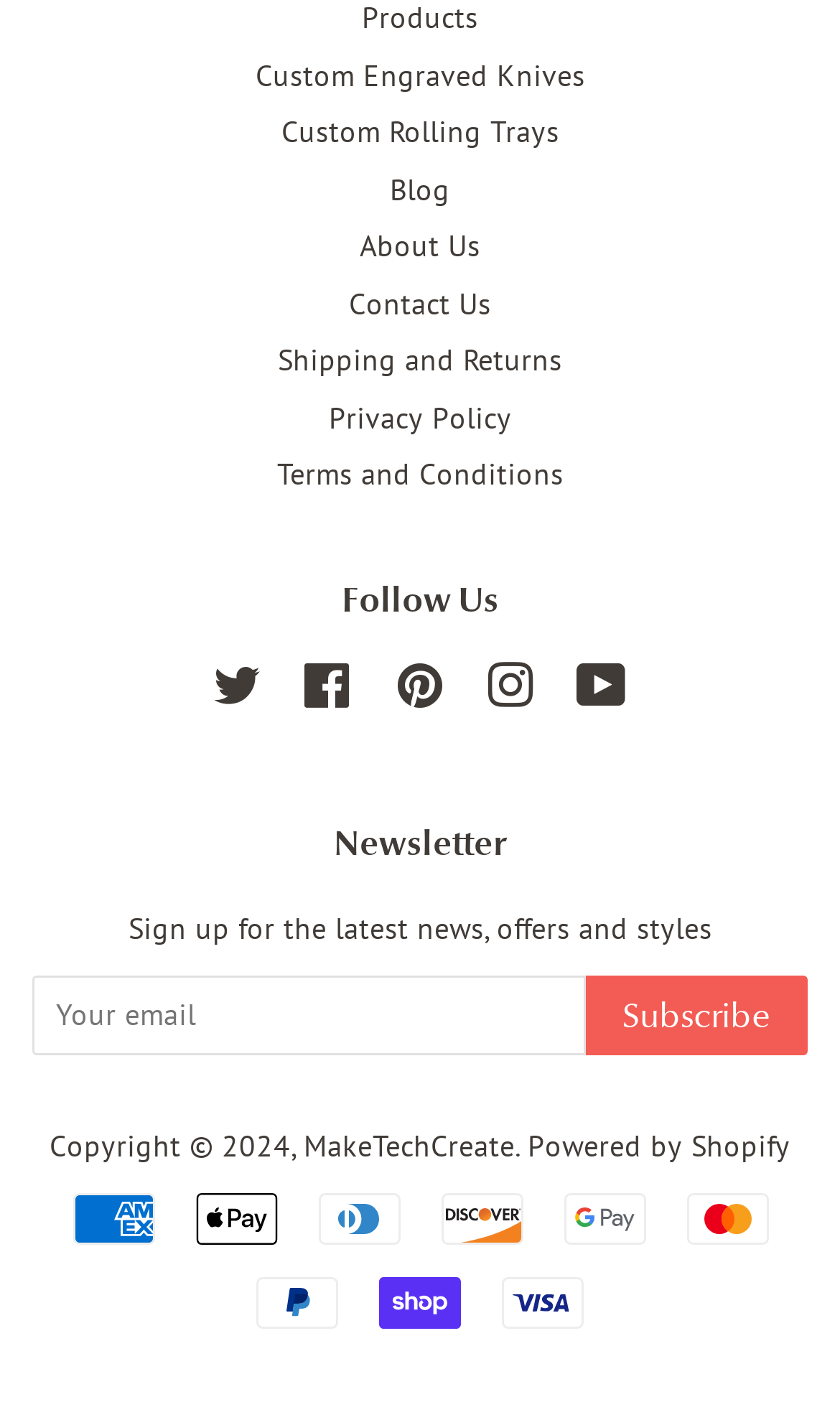Who powers the website?
Look at the image and construct a detailed response to the question.

The website is powered by Shopify, as indicated by the link 'Powered by Shopify' at the bottom of the webpage.